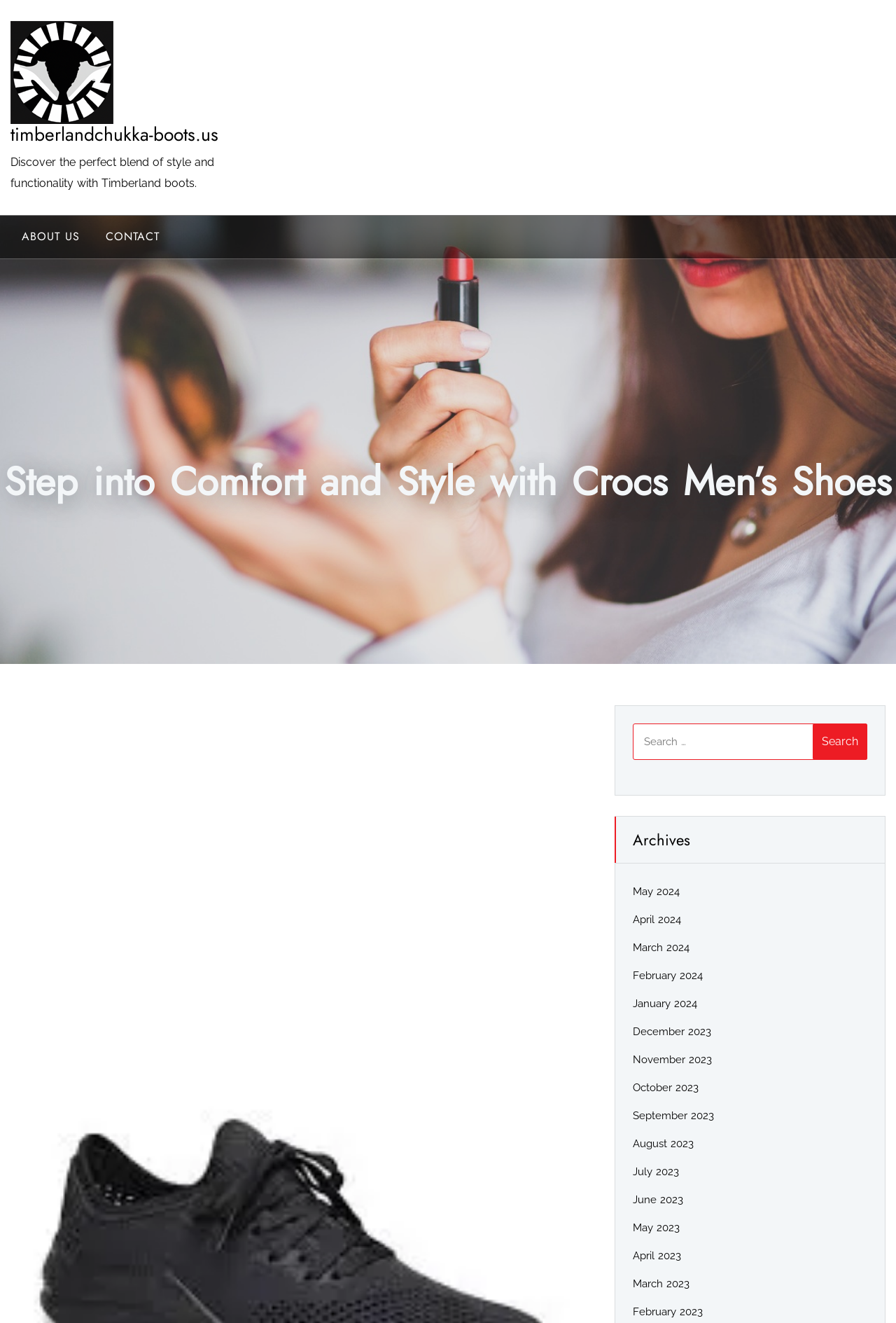Please specify the bounding box coordinates of the area that should be clicked to accomplish the following instruction: "Go to blog home". The coordinates should consist of four float numbers between 0 and 1, i.e., [left, top, right, bottom].

None